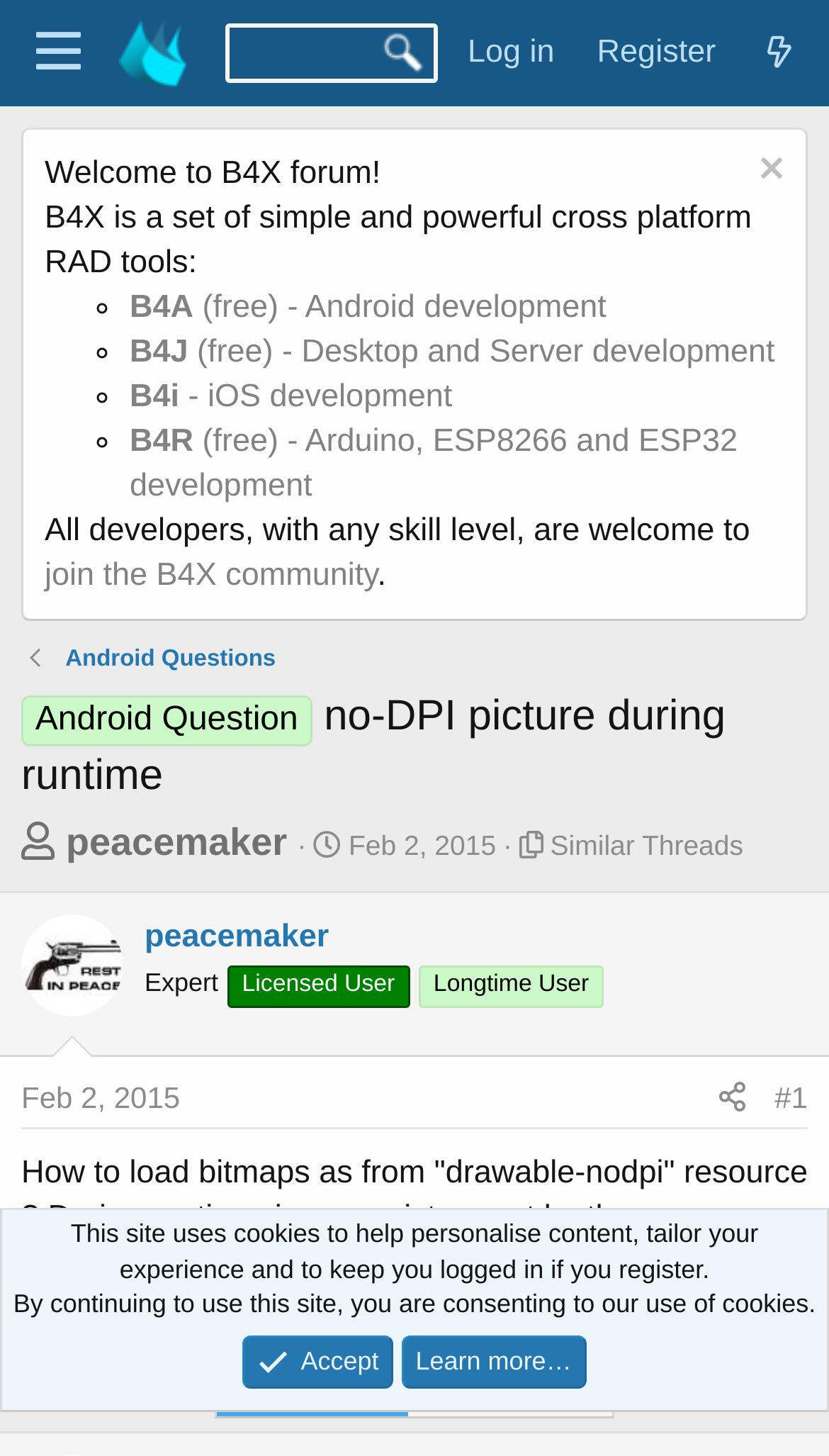Find the bounding box coordinates of the element's region that should be clicked in order to follow the given instruction: "Read about the location in Grand Rapids". The coordinates should consist of four float numbers between 0 and 1, i.e., [left, top, right, bottom].

None